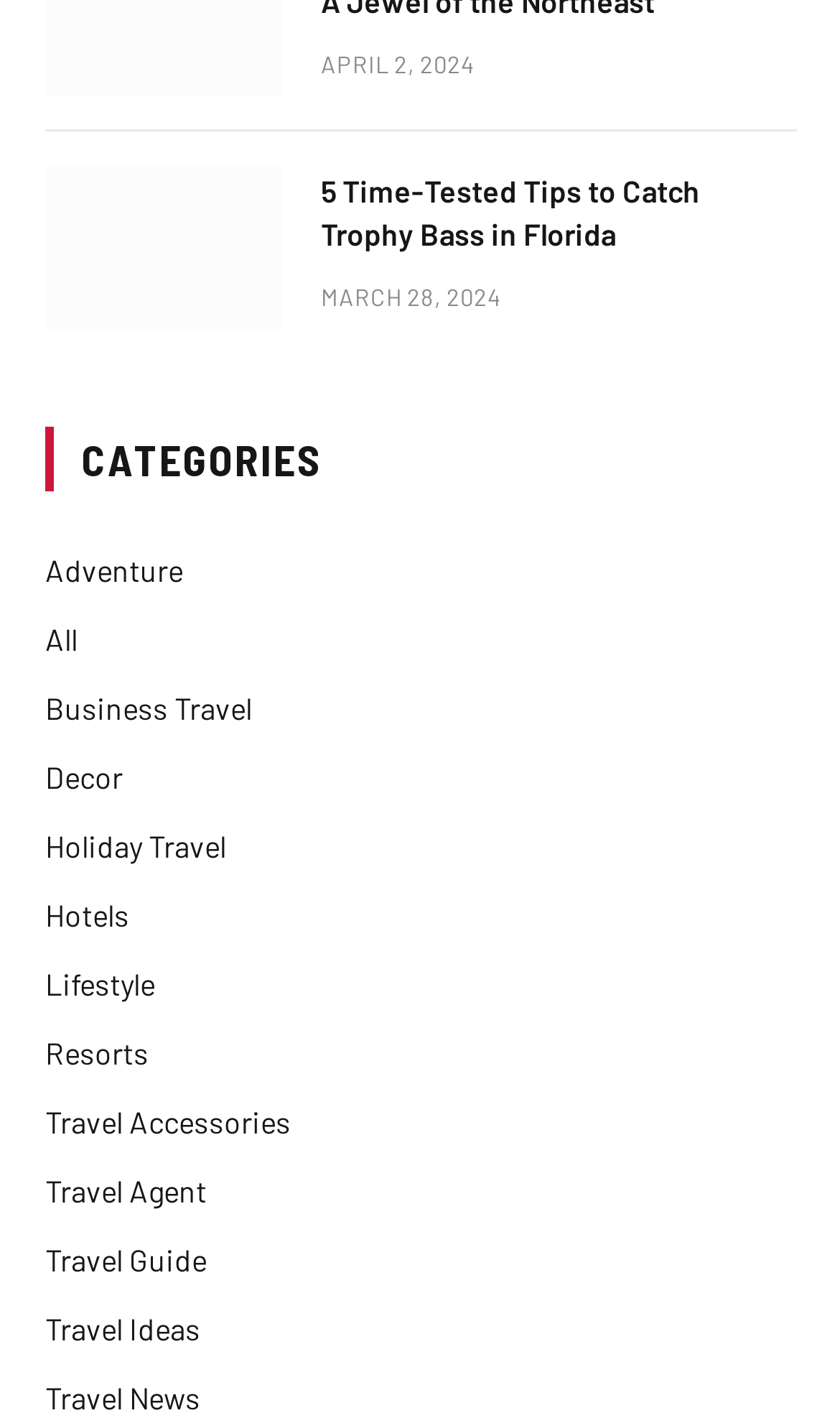How many articles are displayed on the page?
Please respond to the question with a detailed and informative answer.

I counted the number of article sections, which are the ones with a heading and a link, and found two of them. The first one is '5 Time-Tested Tips to Catch Trophy Bass in Florida' and the second one is not explicitly stated but has a date 'MARCH 28, 2024'.